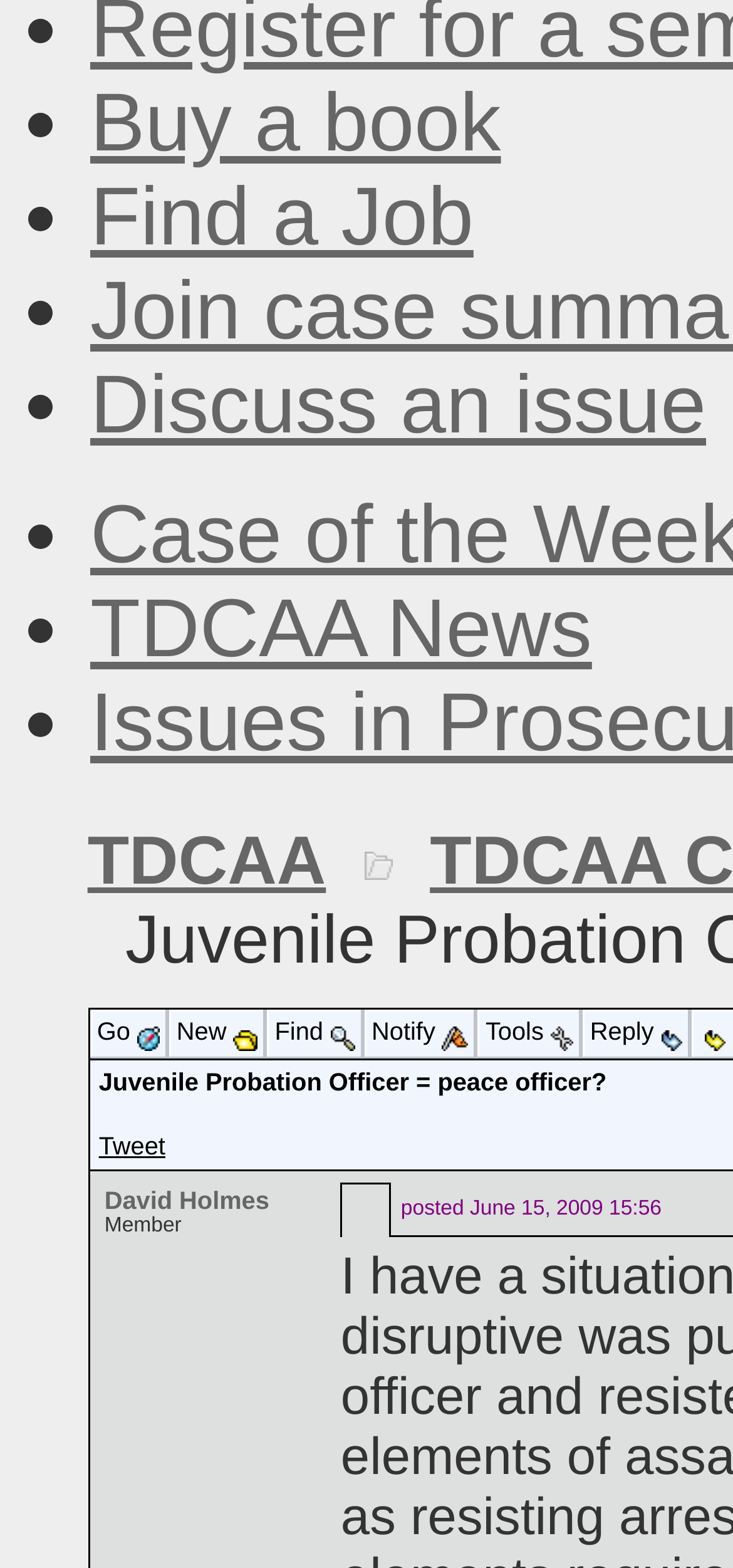Please provide a comprehensive answer to the question below using the information from the image: What is the purpose of the image with the link 'TDCAA'?

The image is associated with the link 'TDCAA', which suggests that it is a logo or a brand representation for TDCAA. Its purpose is likely to identify or promote the TDCAA brand.